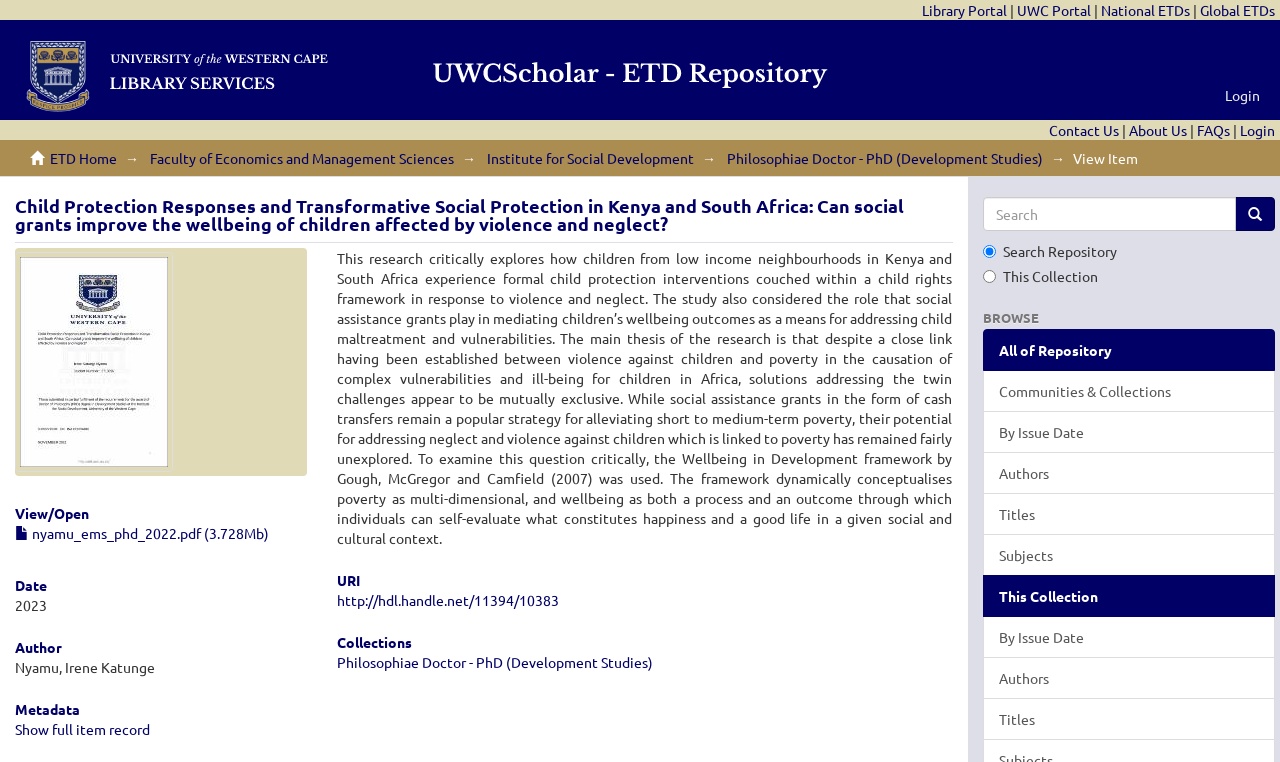Determine the bounding box coordinates of the clickable region to carry out the instruction: "Login".

[0.945, 0.092, 0.996, 0.157]